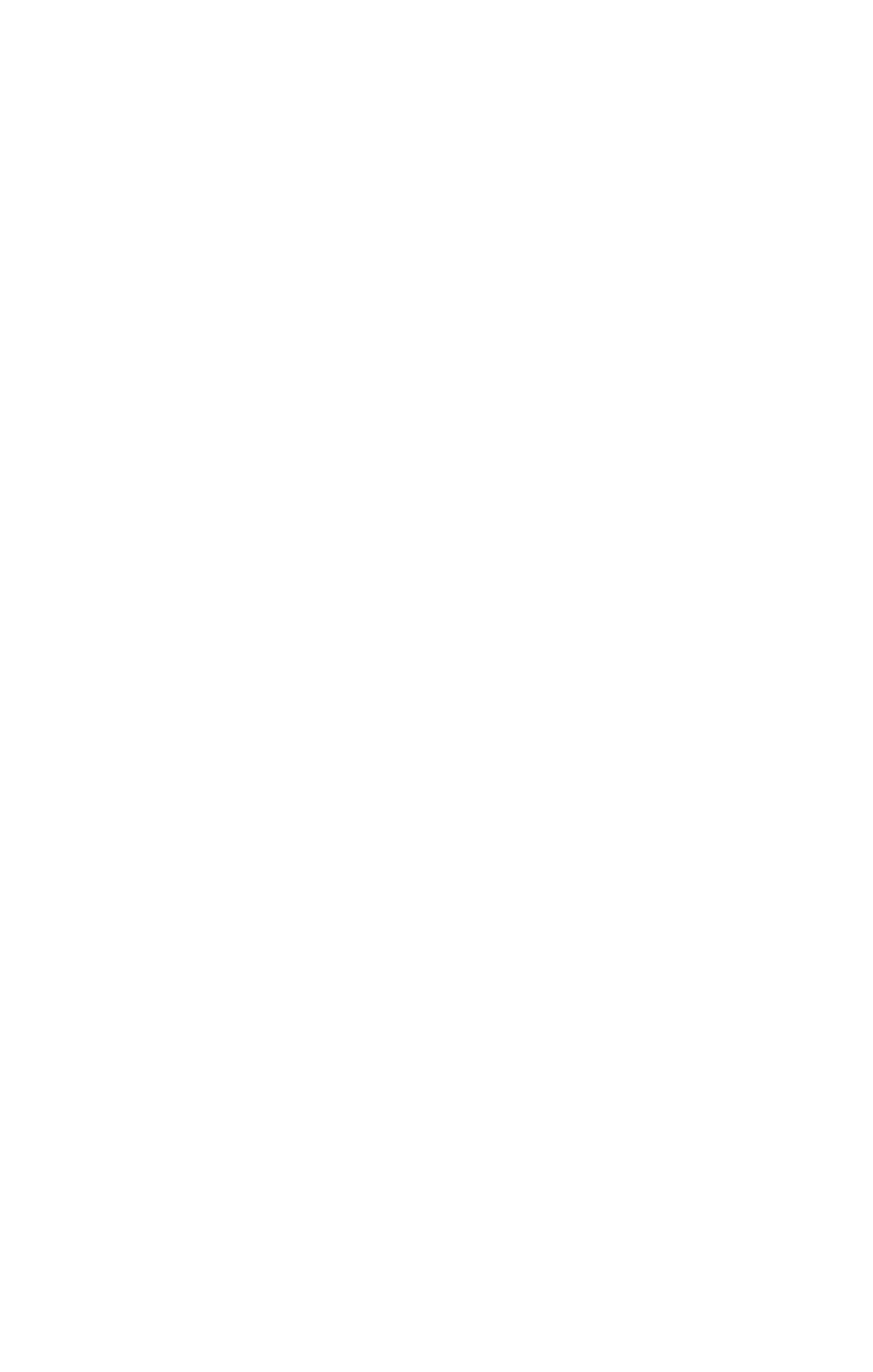Identify the bounding box coordinates for the element you need to click to achieve the following task: "view latest news". The coordinates must be four float values ranging from 0 to 1, formatted as [left, top, right, bottom].

[0.392, 0.446, 0.608, 0.475]